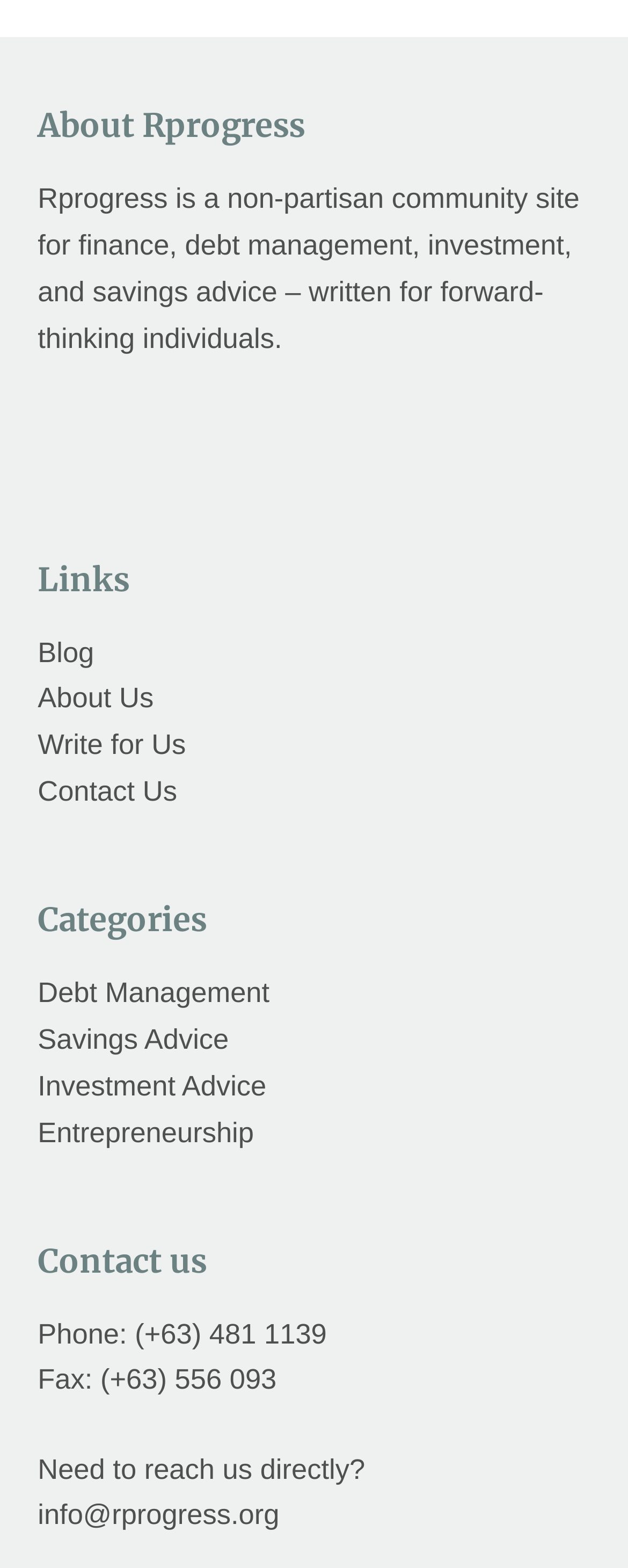What is the purpose of the 'Write for Us' link?
Using the image as a reference, deliver a detailed and thorough answer to the question.

Based on the context of the webpage, which appears to be a community site for finance and investment advice, I infer that the 'Write for Us' link is intended for individuals who want to submit articles or contribute content to the website.